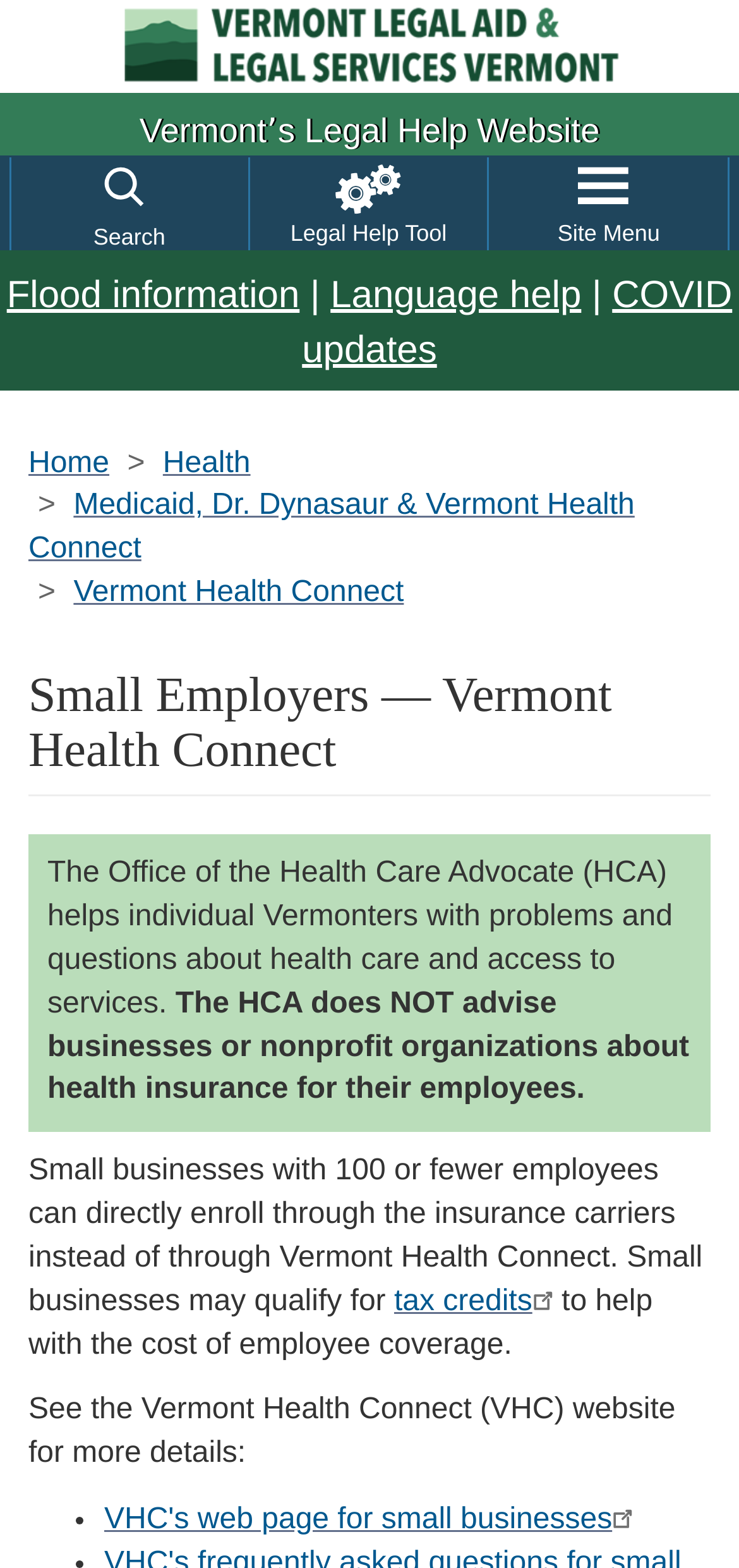Please identify the bounding box coordinates of the region to click in order to complete the task: "Get flood information". The coordinates must be four float numbers between 0 and 1, specified as [left, top, right, bottom].

[0.009, 0.176, 0.405, 0.202]